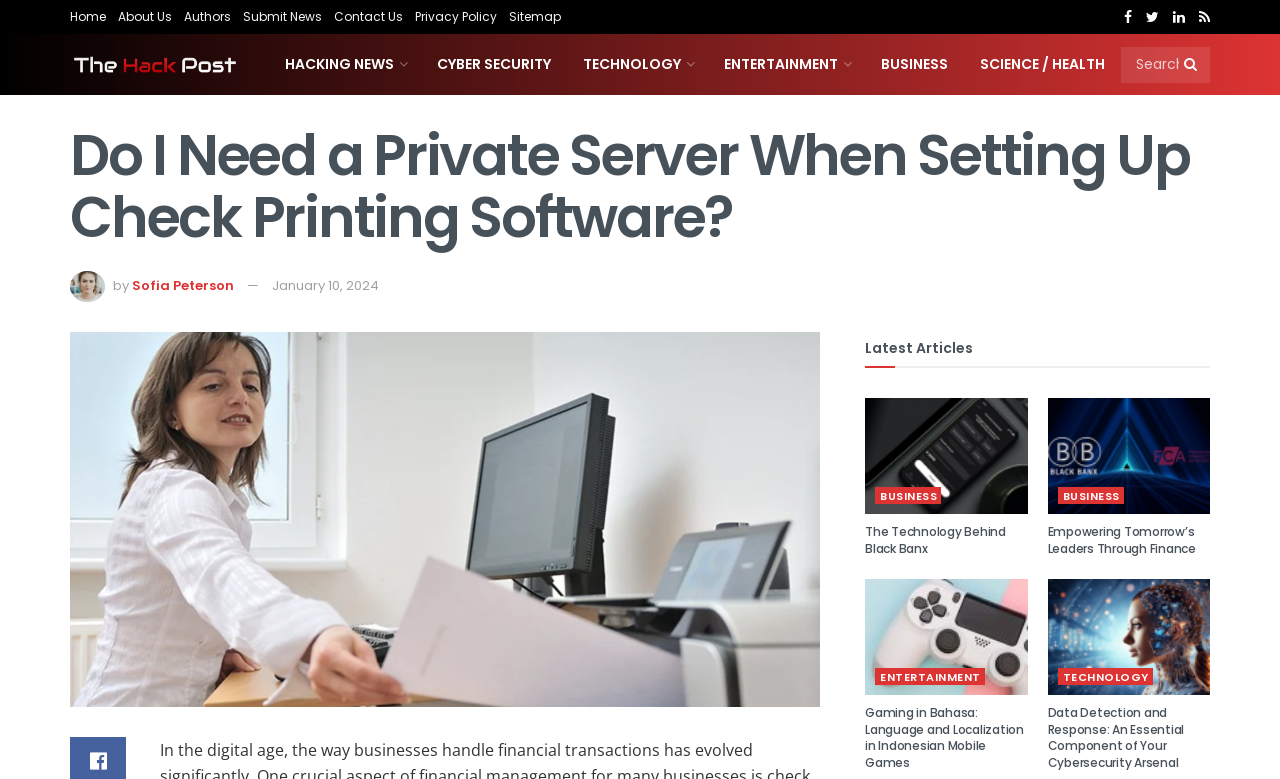Extract the top-level heading from the webpage and provide its text.

Do I Need a Private Server When Setting Up Check Printing Software?